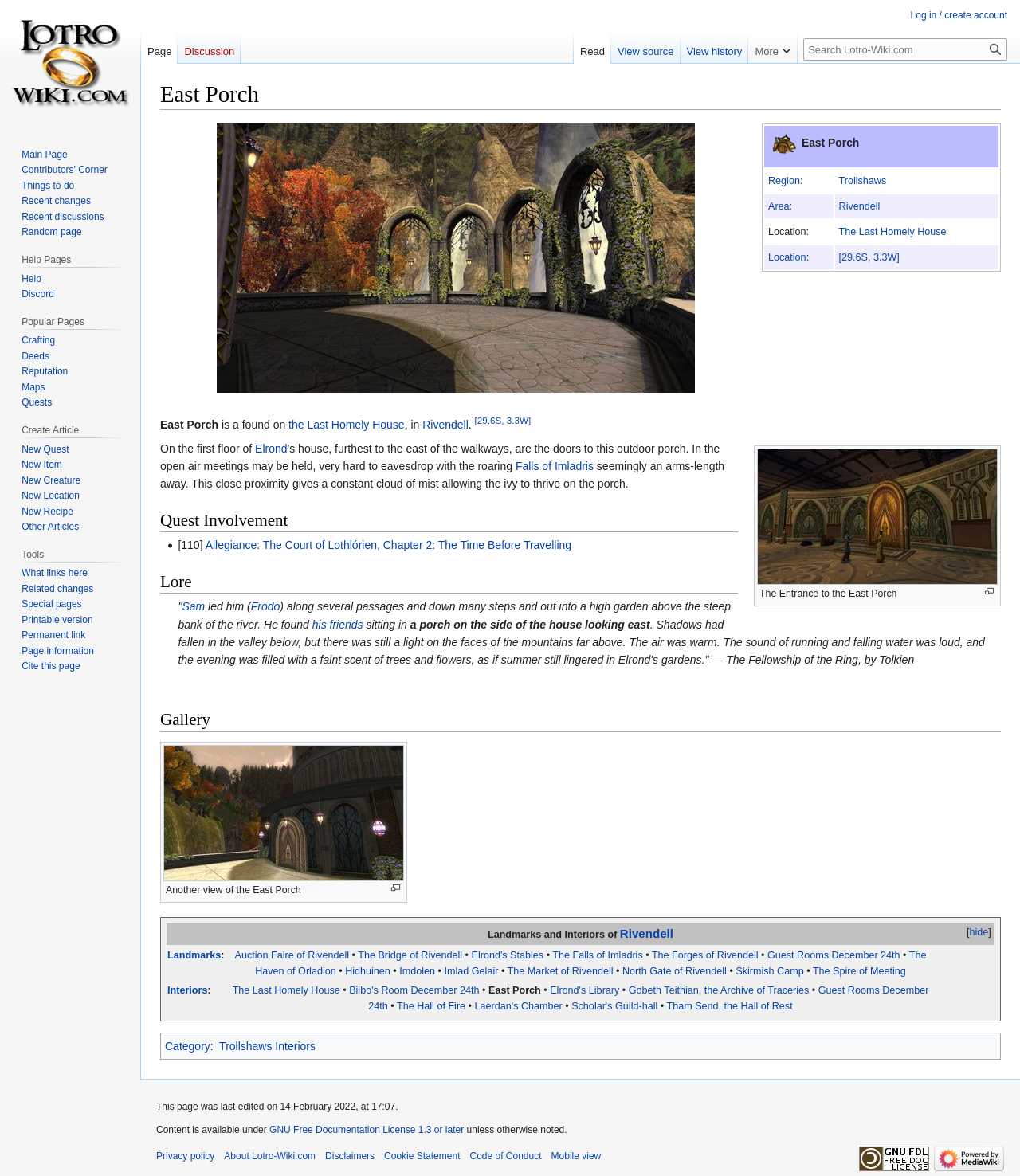Identify the bounding box coordinates for the element you need to click to achieve the following task: "Explore the Gallery section". The coordinates must be four float values ranging from 0 to 1, formatted as [left, top, right, bottom].

[0.157, 0.603, 0.981, 0.622]